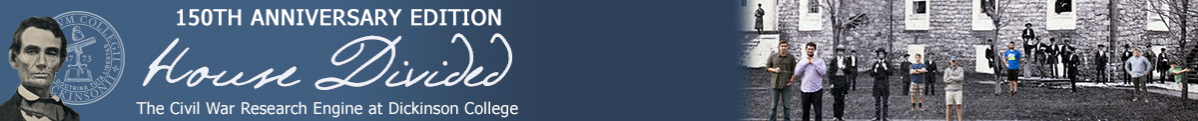Generate an elaborate caption that covers all aspects of the image.

The image showcases the header for the "House Divided" project, commemorating its 150th anniversary edition. Prominently featured on the left is an illustration of President Abraham Lincoln, indicative of his significant role in American history. The project, hosted by Dickinson College, presents a valuable resource focused on the Civil War era. The banner also includes the stylized text "House Divided," emphasizing the themes of division and conflict that characterized this tumultuous period. The background features a historical stone building, potentially linked to the project, with participants dressed in period-appropriate attire, enhancing the historical context and engagement with the Civil War narrative.